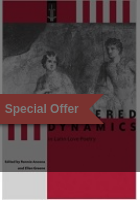Examine the image and give a thorough answer to the following question:
What is the purpose of the banner on the cover?

The banner on the cover prominently reads 'Special Offer', which suggests that the book is being promoted at a discounted price. This is likely intended to attract potential buyers and create a sense of urgency.